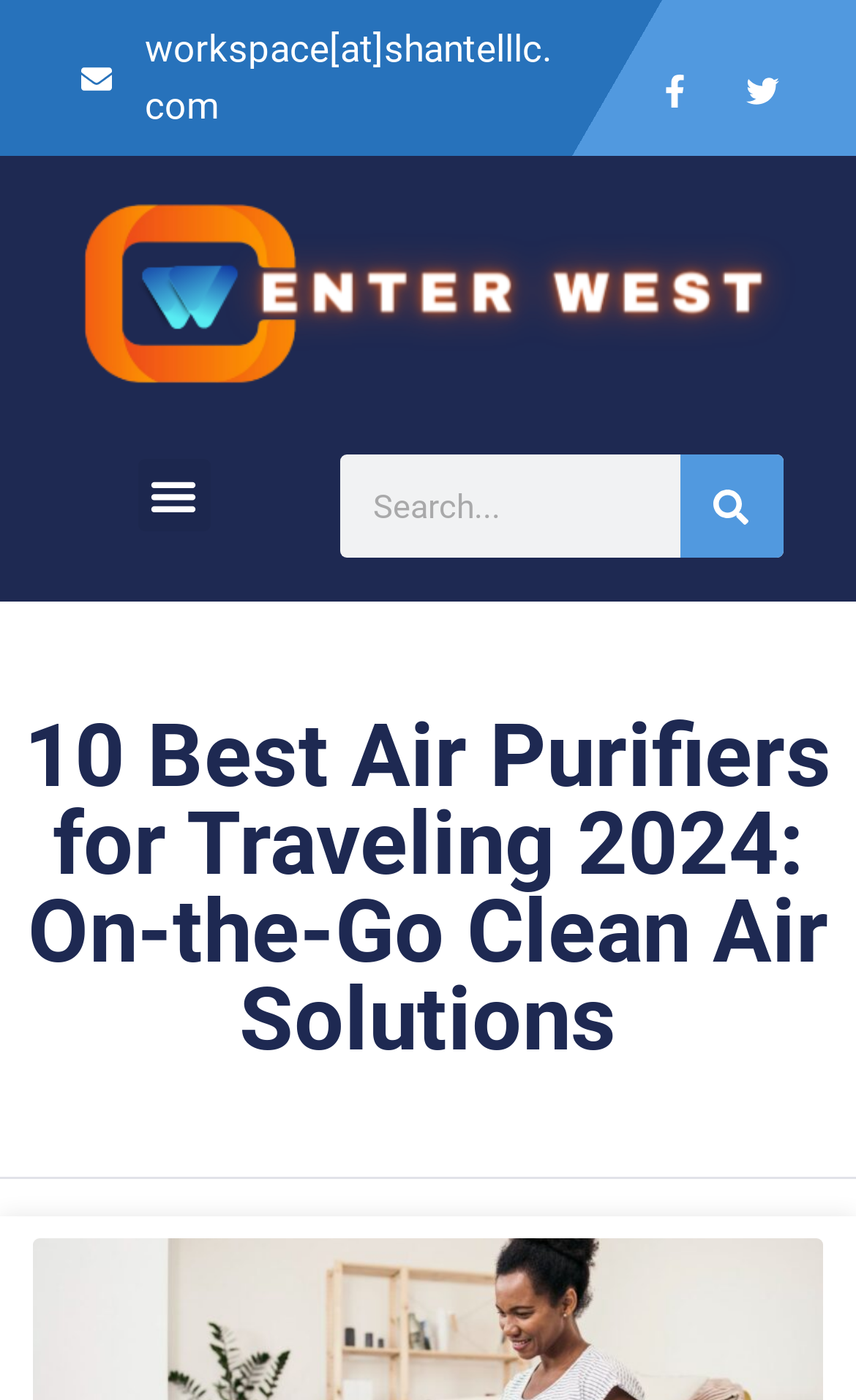Provide an in-depth caption for the elements present on the webpage.

The webpage is about discovering the top 10 air purifiers for travel in 2024, ensuring clean air on the go. At the top left corner, there is a logo of "centerwest.org" with a link. Below the logo, there is a menu toggle button. To the right of the menu toggle button, there is a search bar with a search box and a search button. The search button has a small icon. 

Below the search bar, there is a main heading that reads "10 Best Air Purifiers for Traveling 2024: On-the-Go Clean Air Solutions", which spans the entire width of the page. At the top right corner, there is a text "workspace[at]shantelllc.com", which appears to be an email address.